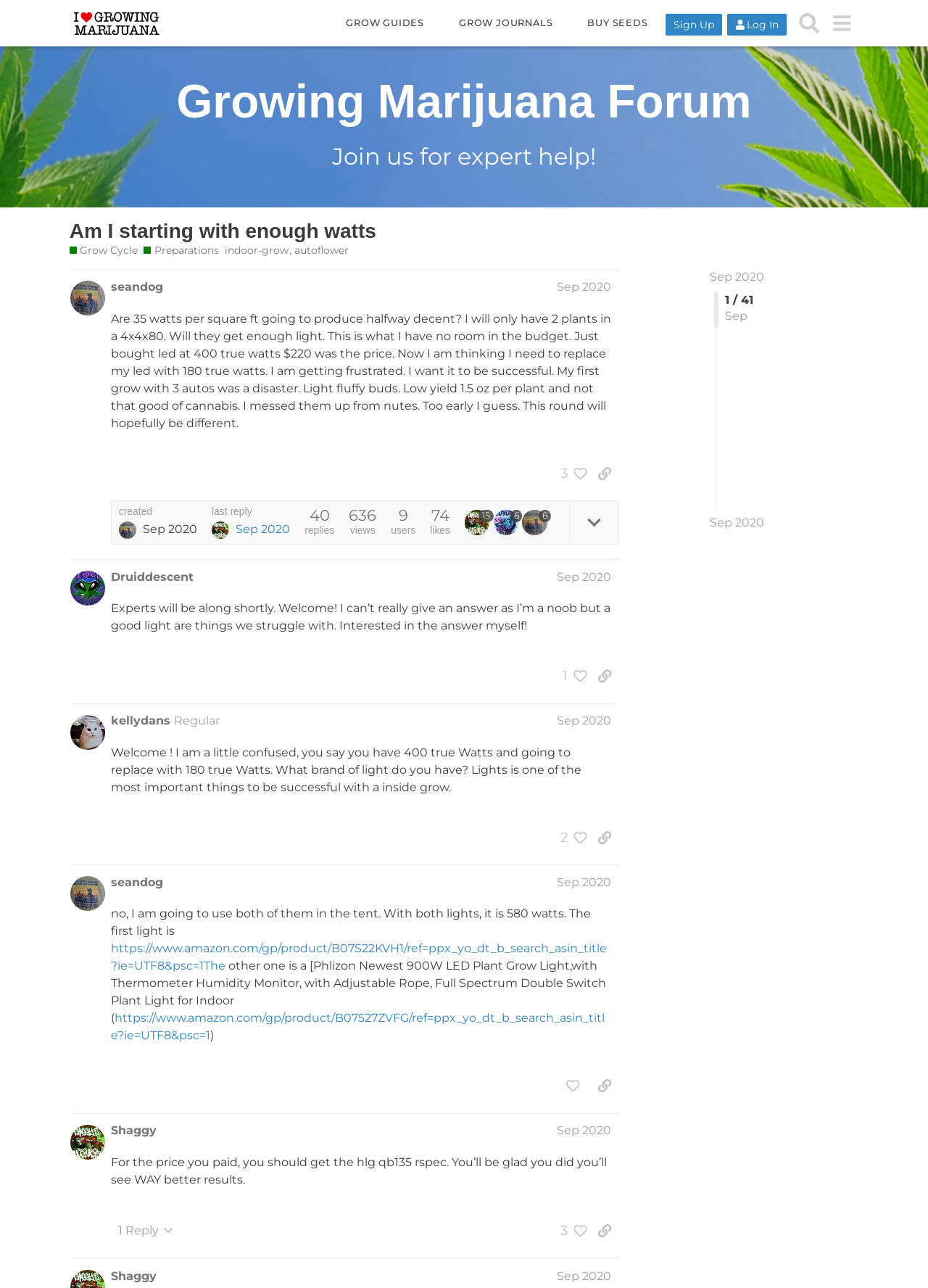Locate the bounding box coordinates of the UI element described by: "last reply Sep 2020". Provide the coordinates as four float numbers between 0 and 1, formatted as [left, top, right, bottom].

[0.228, 0.394, 0.313, 0.418]